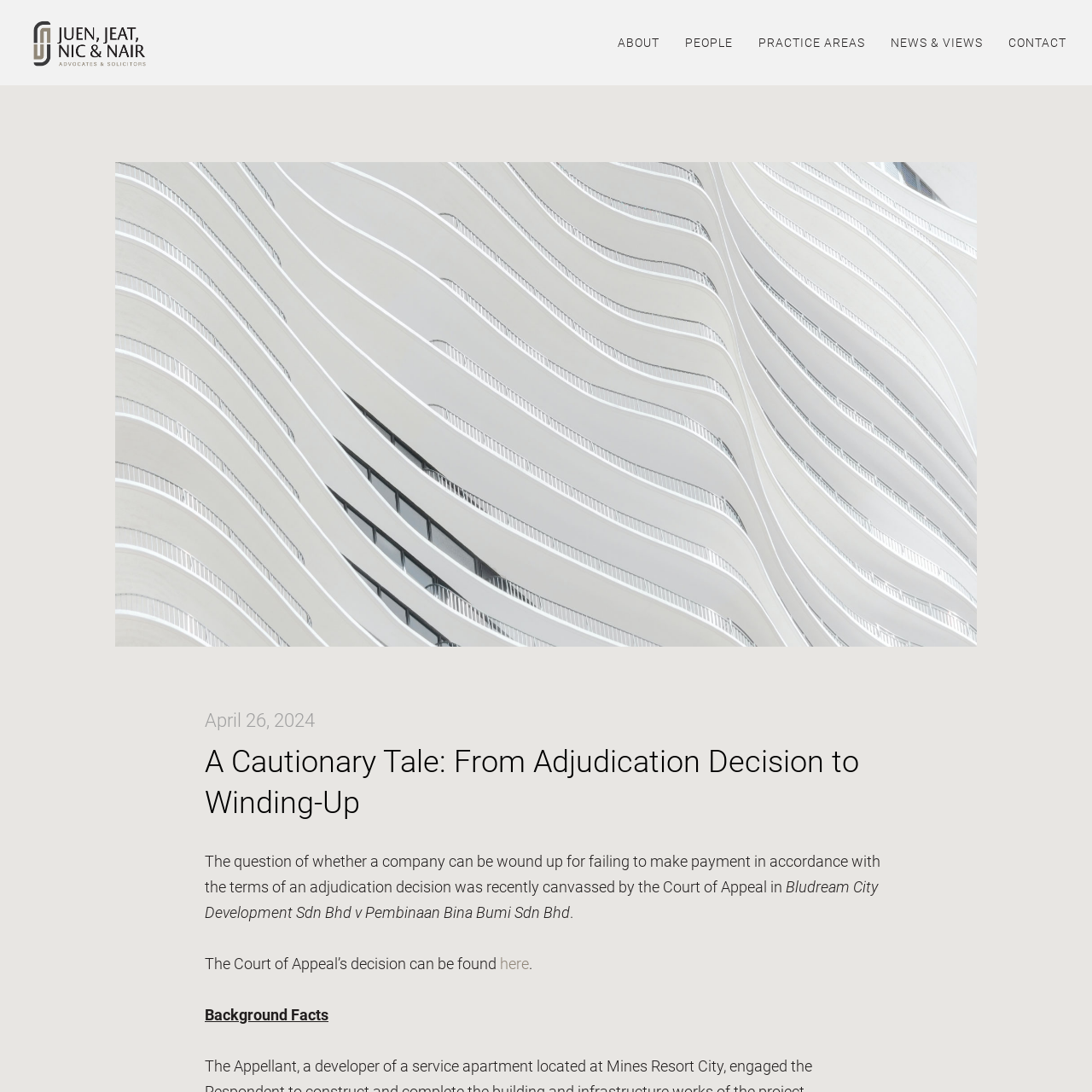What is the name of the law firm?
Provide an in-depth and detailed explanation in response to the question.

The name of the law firm can be determined by looking at the root element of the webpage, which is 'Construction Industry Payment and Adjudication Act 2012 - Juen, Jeat, Nic & Nair'. This suggests that the webpage is related to the law firm Juen, Jeat, Nic & Nair.